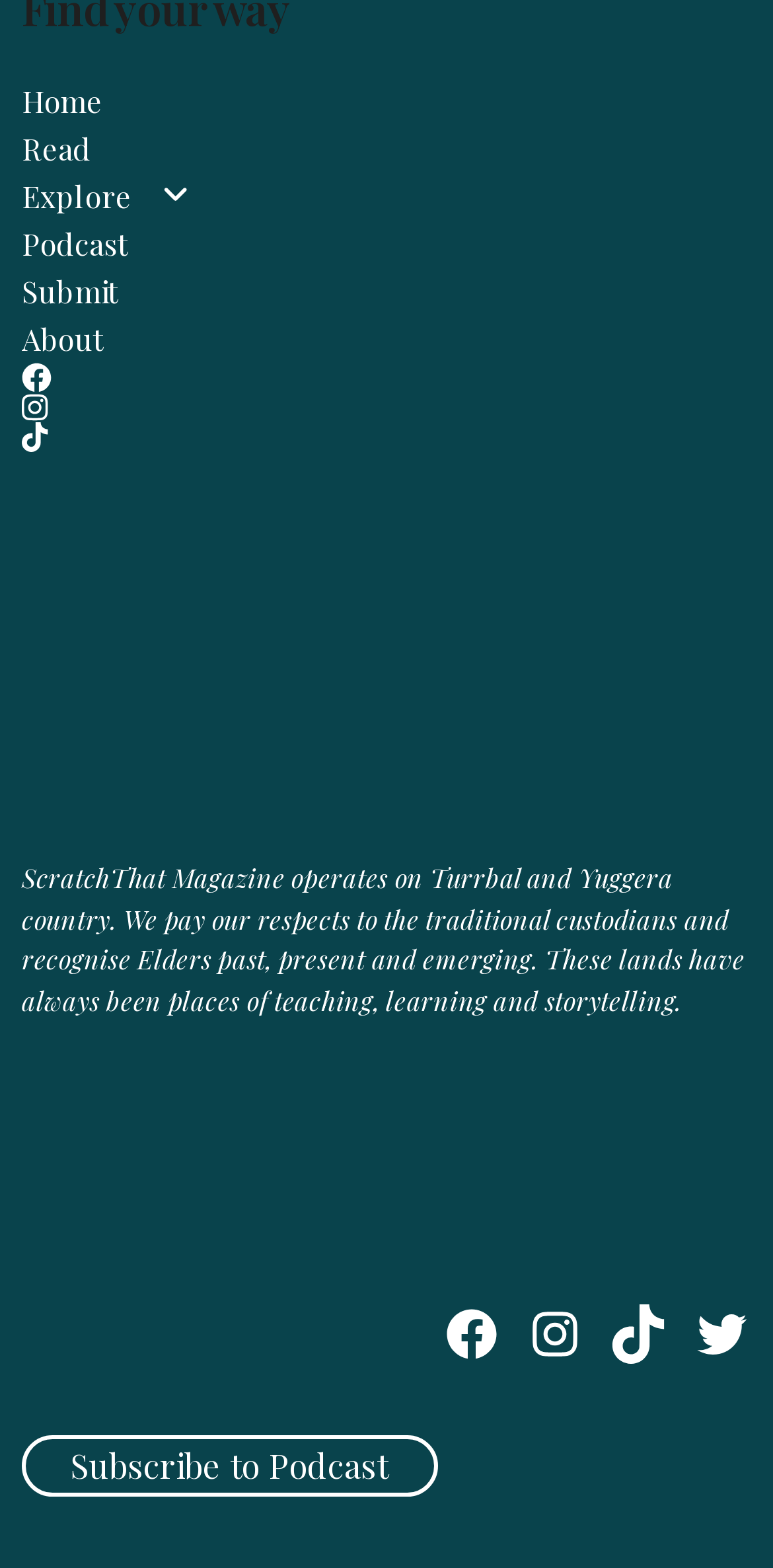Determine the bounding box coordinates for the area you should click to complete the following instruction: "View the top 5 skincare ingredients".

None